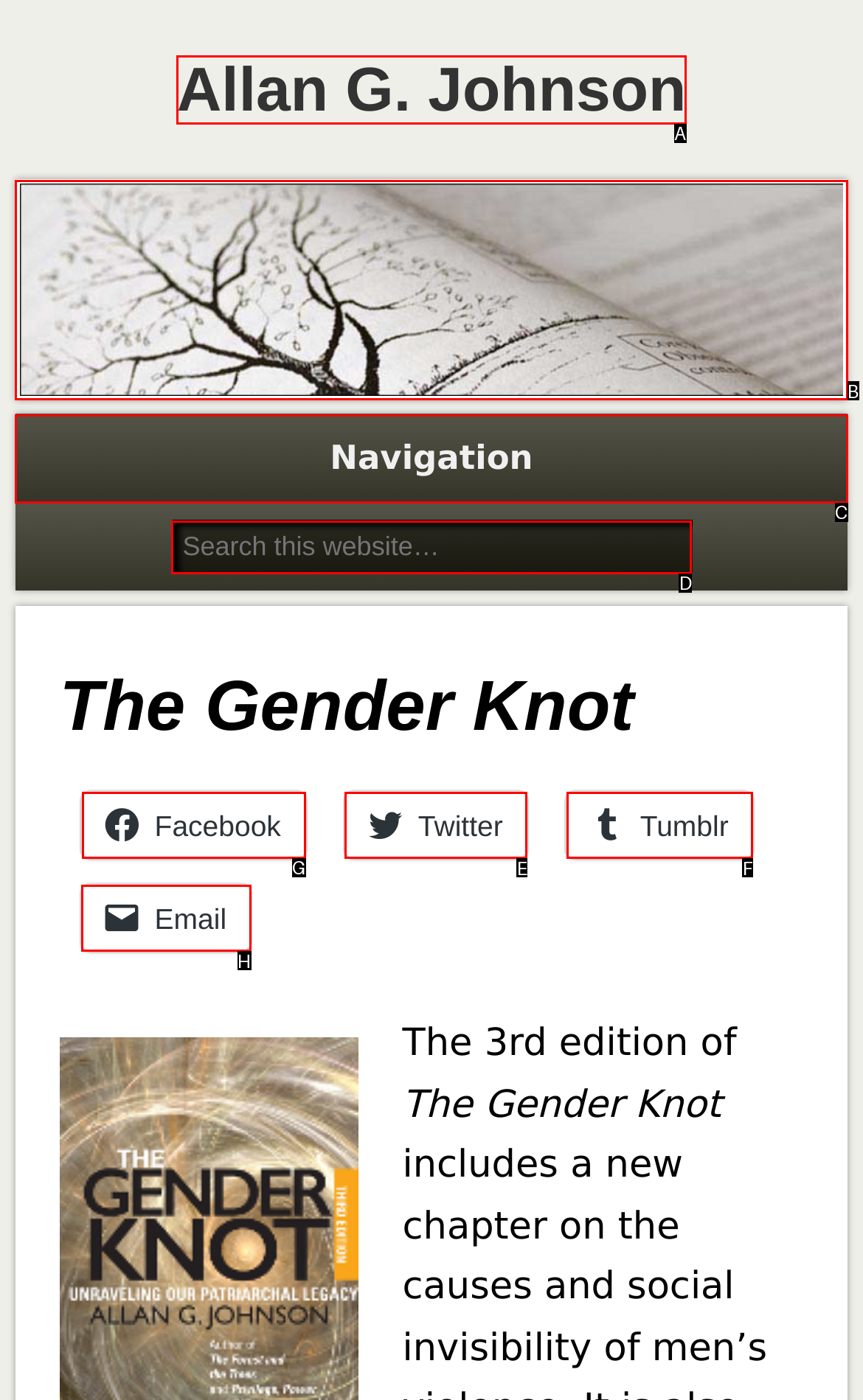What is the letter of the UI element you should click to Go to Facebook page? Provide the letter directly.

G